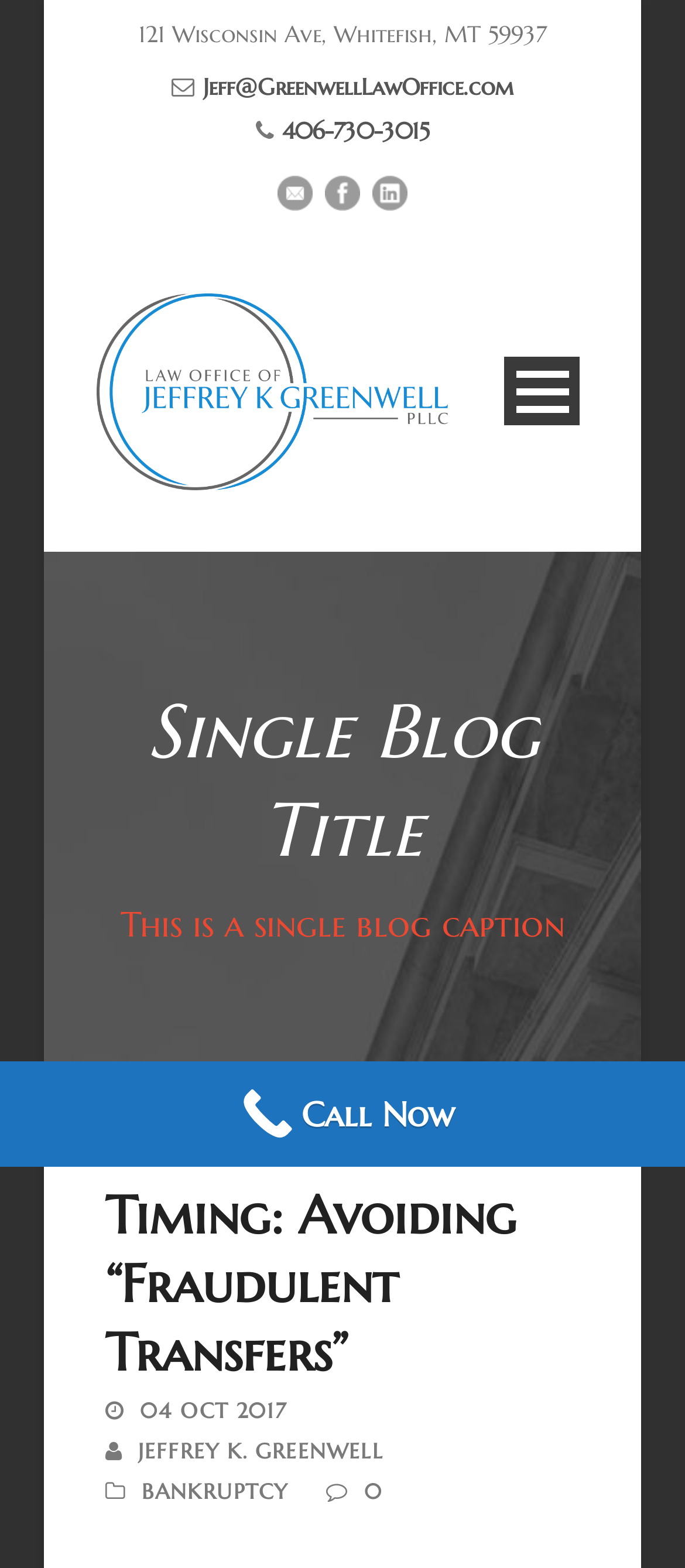What is the topic of the blog post?
Use the information from the screenshot to give a comprehensive response to the question.

I found the topic of the blog post by looking at the heading element, which contains the text 'Timing: Avoiding “Fraudulent Transfers”'.